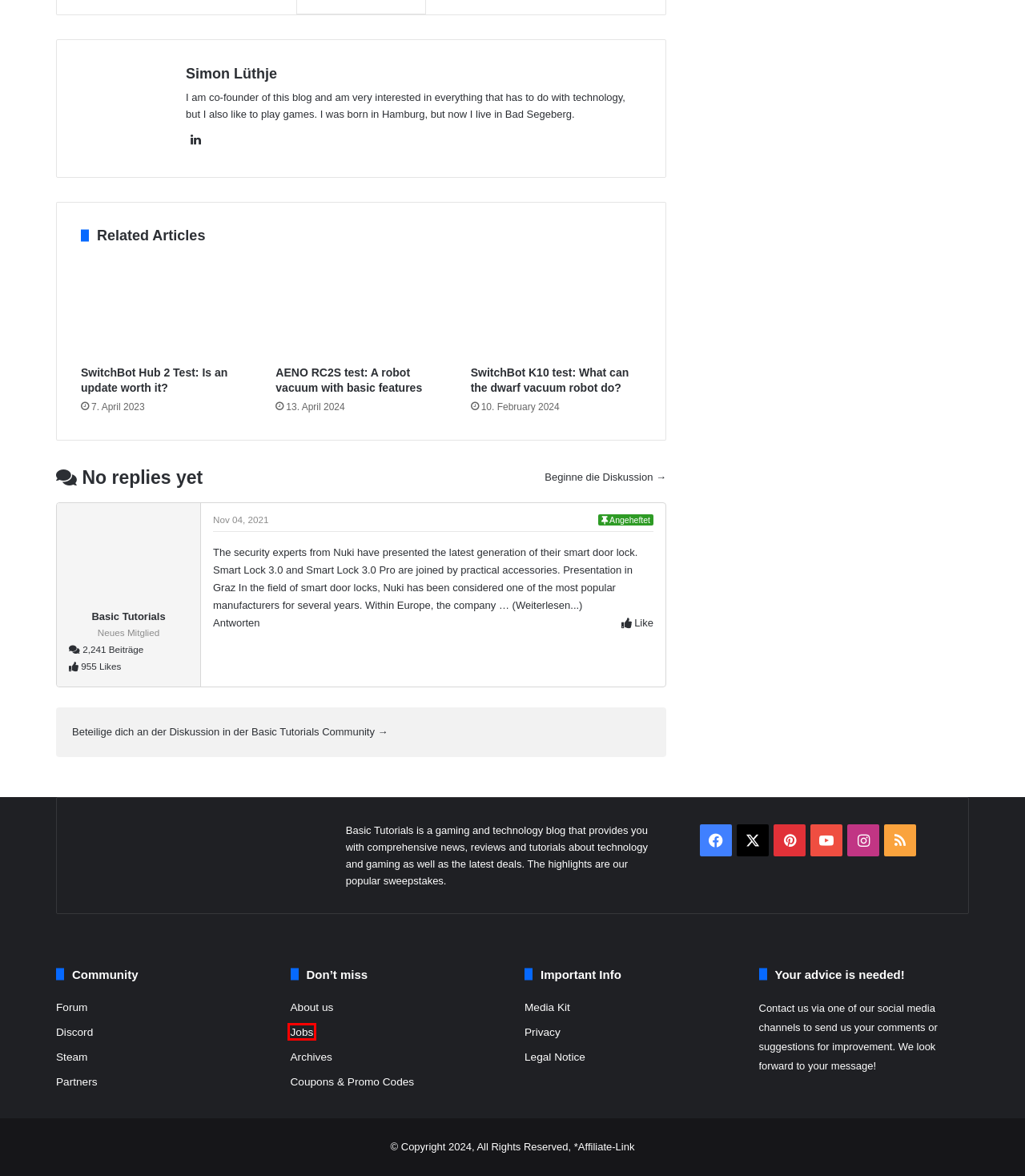You are provided with a screenshot of a webpage where a red rectangle bounding box surrounds an element. Choose the description that best matches the new webpage after clicking the element in the red bounding box. Here are the choices:
A. Jobs bei Basic Tutorials
B. SwitchBot K10 test: What can the dwarf vacuum robot do?
C. AENO RC2S test: A robot vacuum with basic features
D. Basic Tutorials
E. SwitchBot Hub 2 Test: Is an update worth it?
F. Impressum von Basic Tutorials
G. Archives
H. Our partners

A